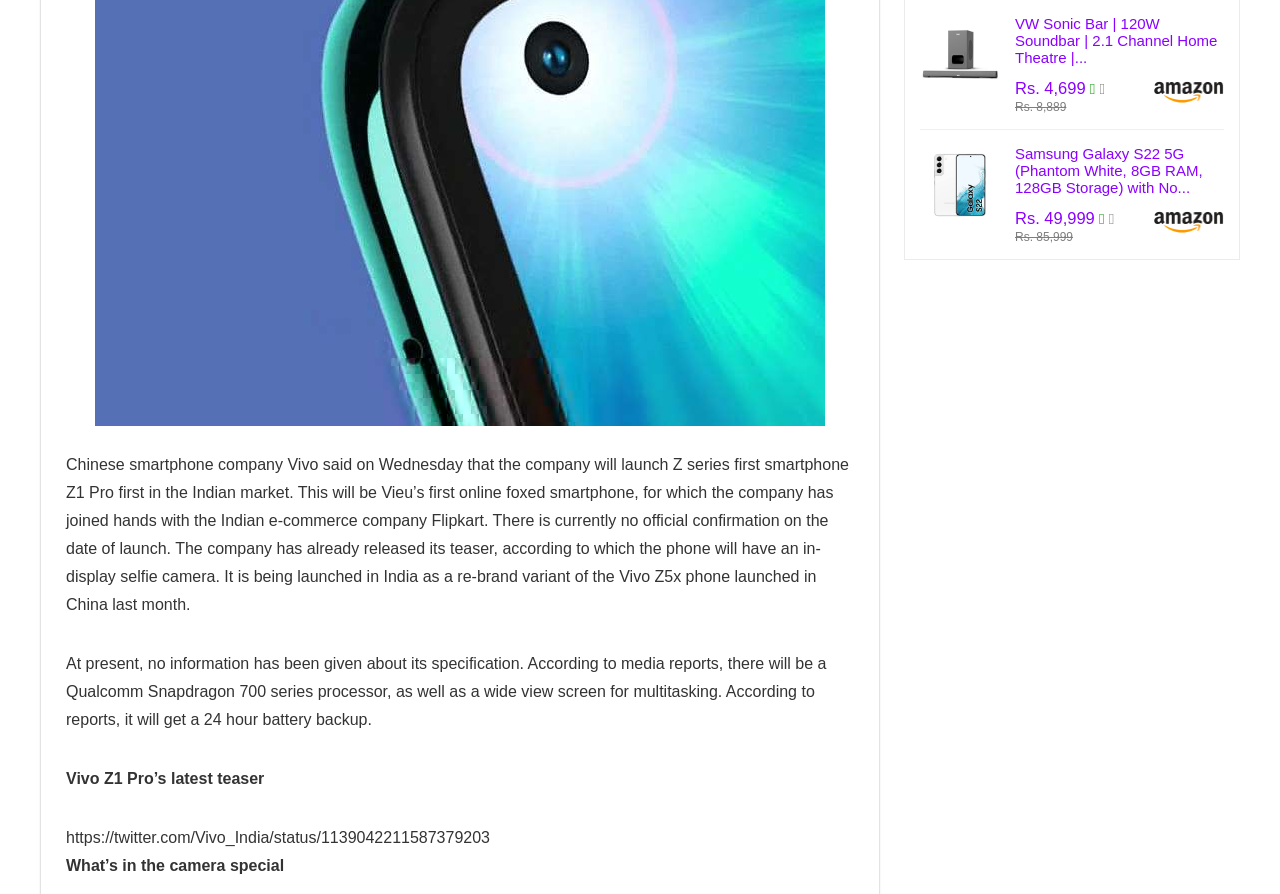Given the element description, predict the bounding box coordinates in the format (top-left x, top-left y, bottom-right x, bottom-right y). Make sure all values are between 0 and 1. Here is the element description: parent_node: Sachin Gill

[0.006, 0.359, 0.041, 0.378]